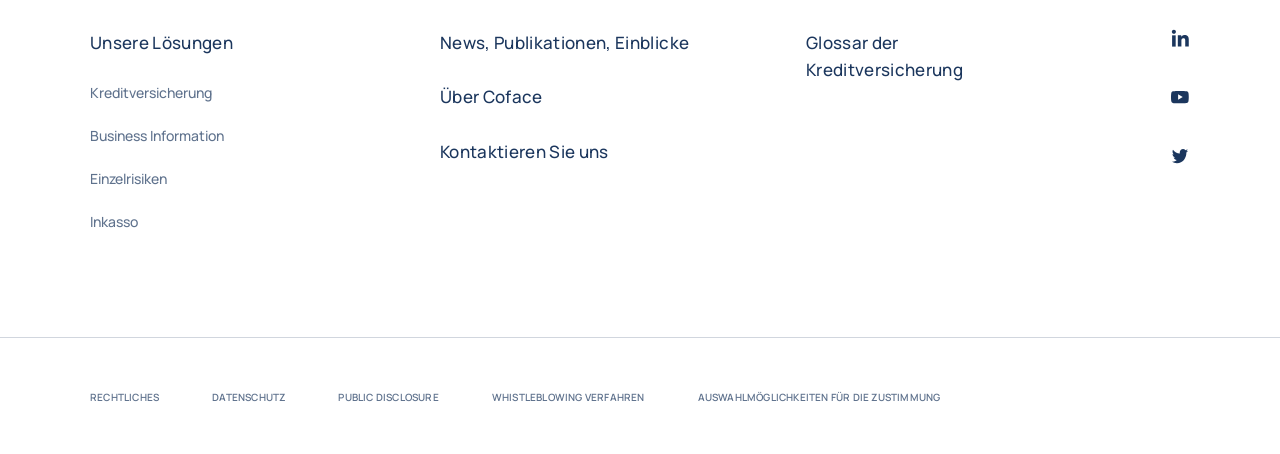Can you show the bounding box coordinates of the region to click on to complete the task described in the instruction: "Explore news and publications"?

[0.344, 0.064, 0.538, 0.124]